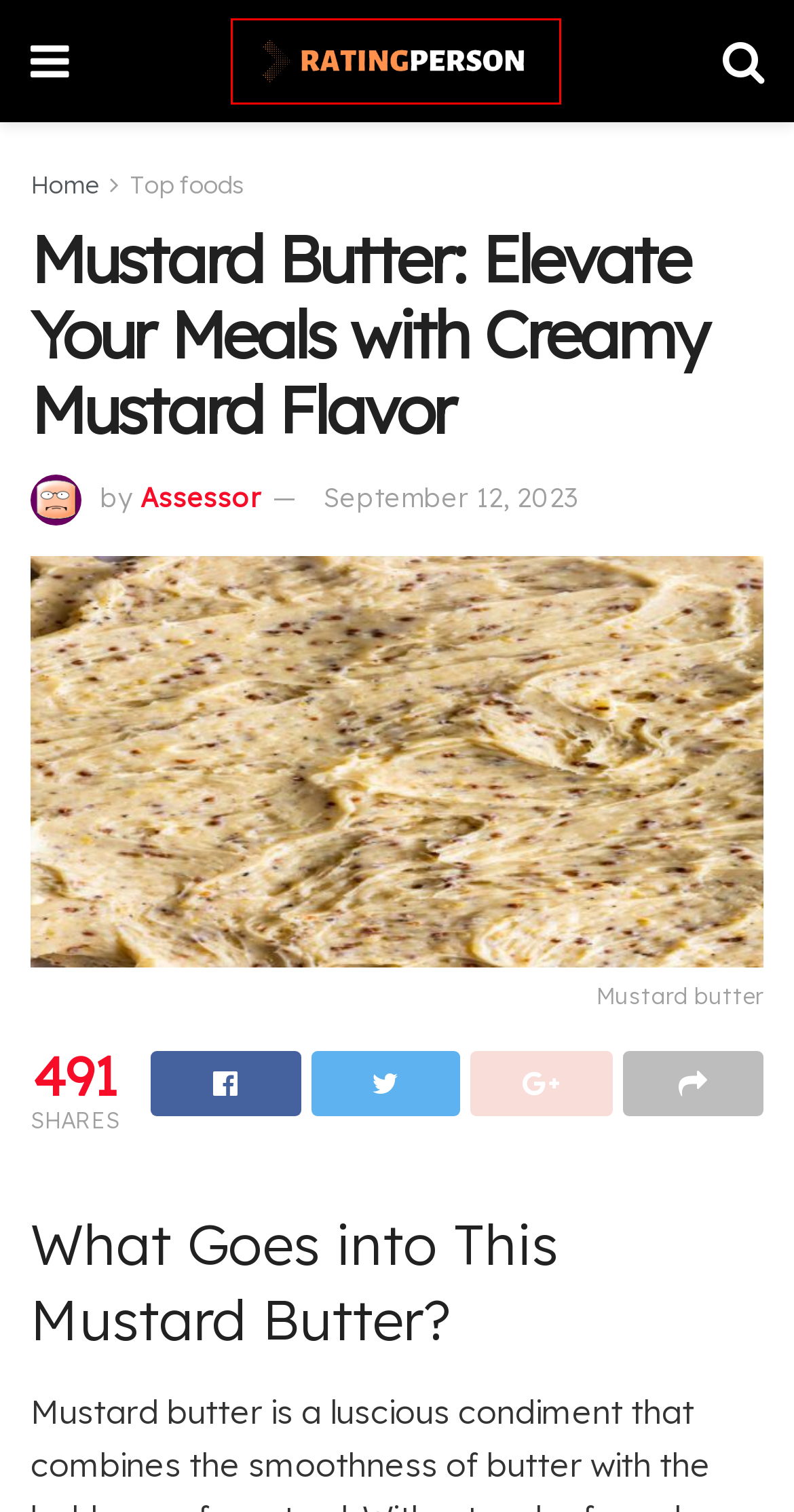You are presented with a screenshot of a webpage that includes a red bounding box around an element. Determine which webpage description best matches the page that results from clicking the element within the red bounding box. Here are the candidates:
A. Ratingperson
B. Top world Archives - Ratingperson
C. Top foods Archives - Ratingperson
D. Top Movies Archives - Ratingperson
E. Top books Archives - Ratingperson
F. Top Car Archives - Ratingperson
G. Top sites Archives - Ratingperson
H. Top songs Archives - Ratingperson

A